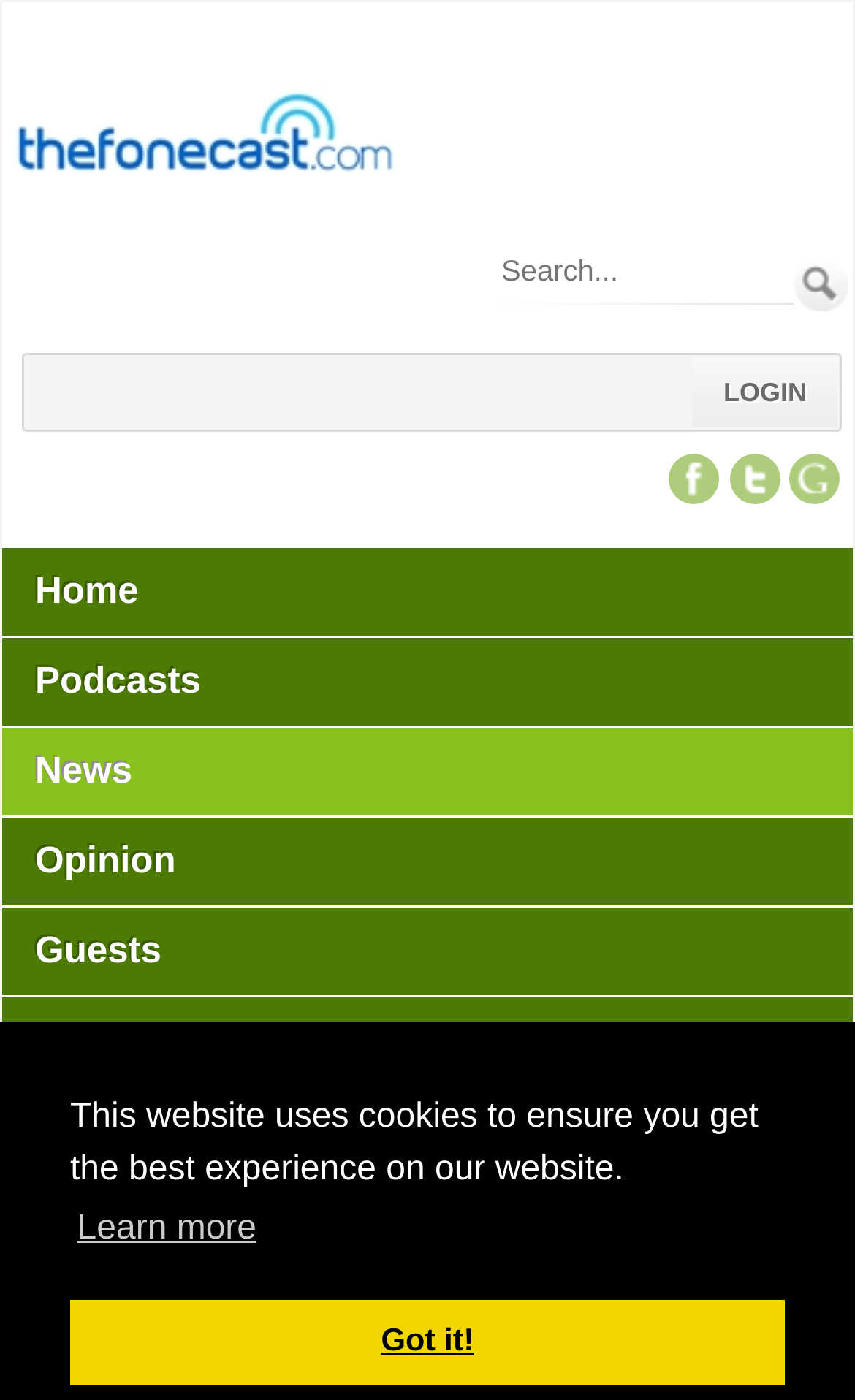What is the text on the button to dismiss the cookie message? Using the information from the screenshot, answer with a single word or phrase.

Got it!